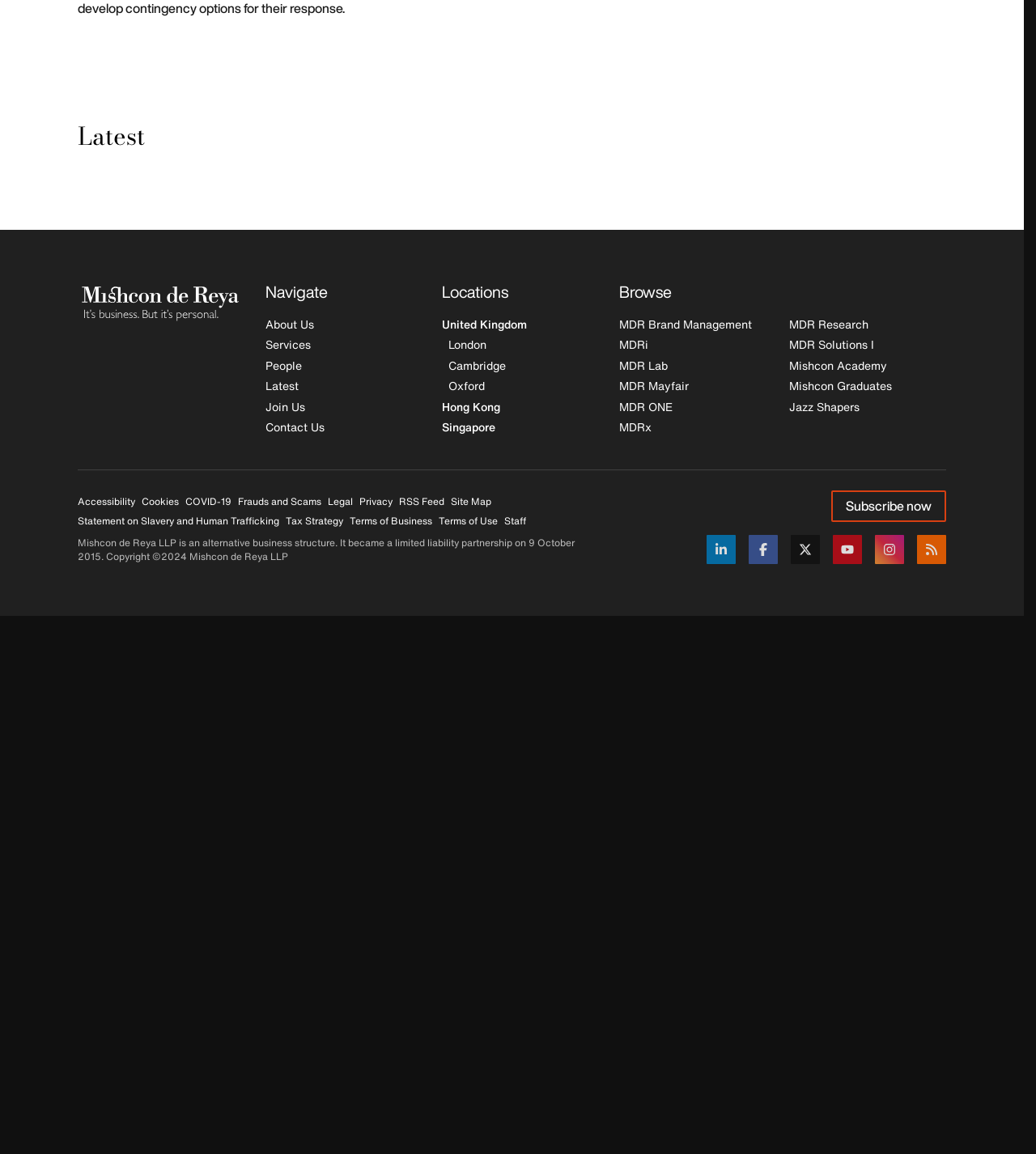Determine the bounding box coordinates of the region that needs to be clicked to achieve the task: "Click on 'Latest' heading".

[0.075, 0.105, 0.14, 0.132]